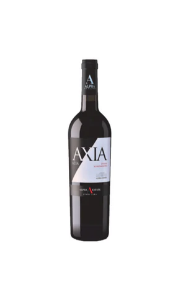What is a characteristic of Axia wine's flavor profile?
Provide a short answer using one word or a brief phrase based on the image.

Balance of dark fruit notes and spice